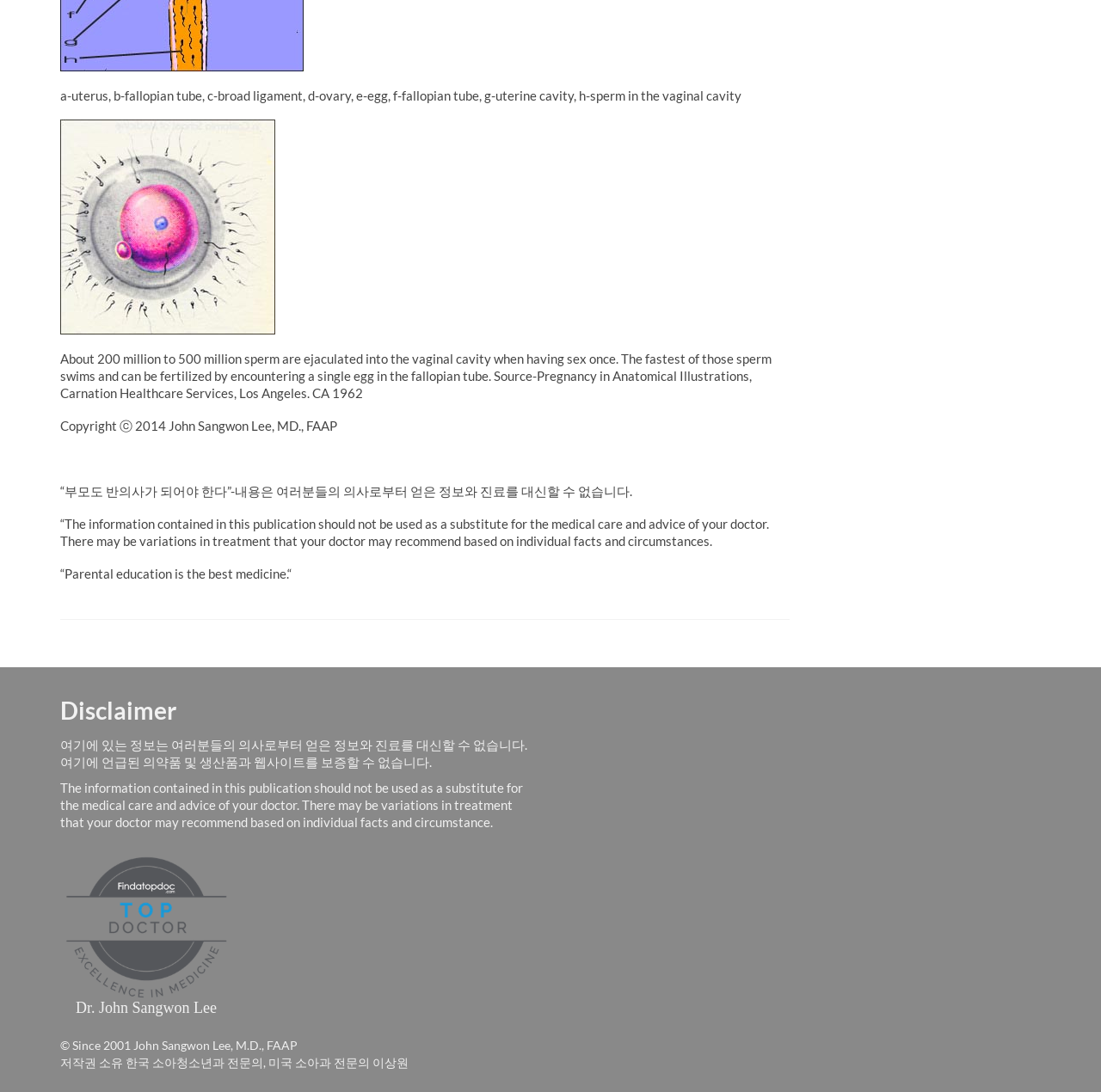Answer the question using only a single word or phrase: 
Who is the copyright holder of this publication?

John Sangwon Lee